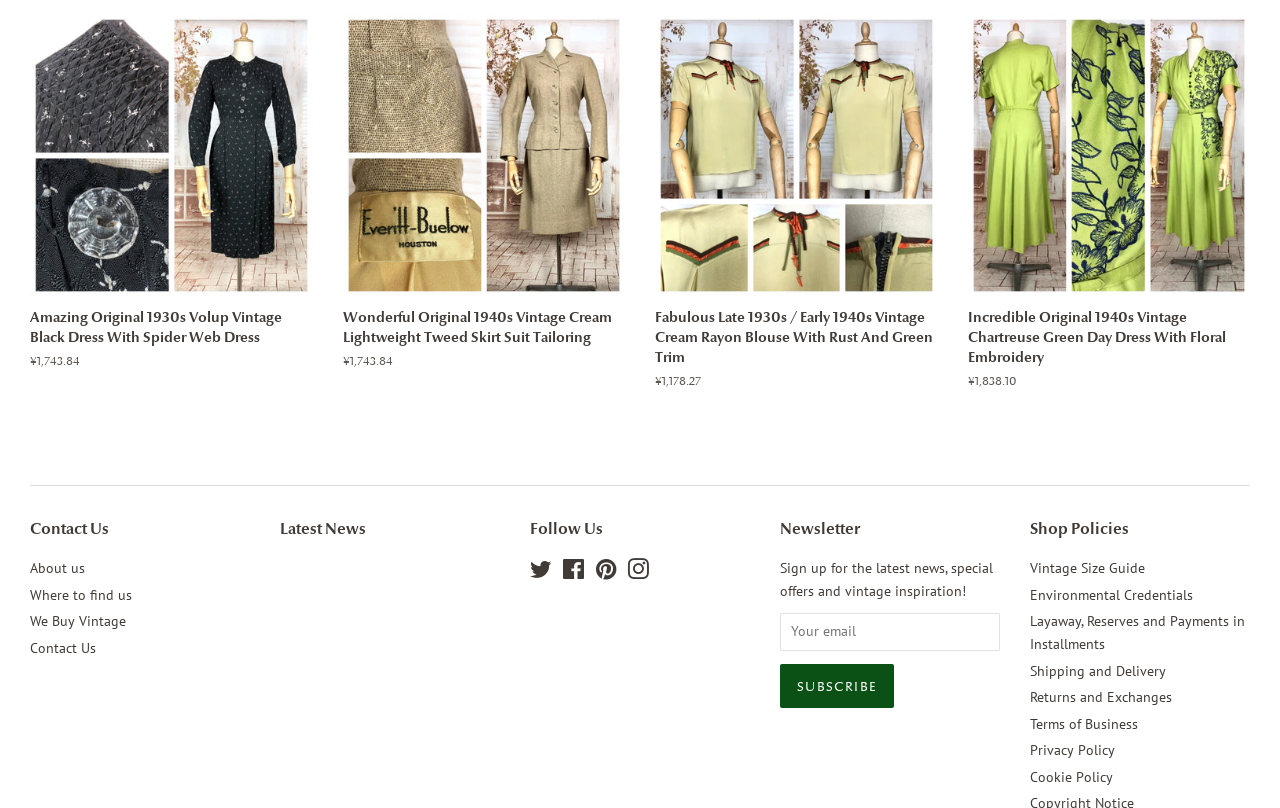Please locate the bounding box coordinates of the element that should be clicked to complete the given instruction: "Subscribe to the newsletter".

[0.609, 0.822, 0.699, 0.876]